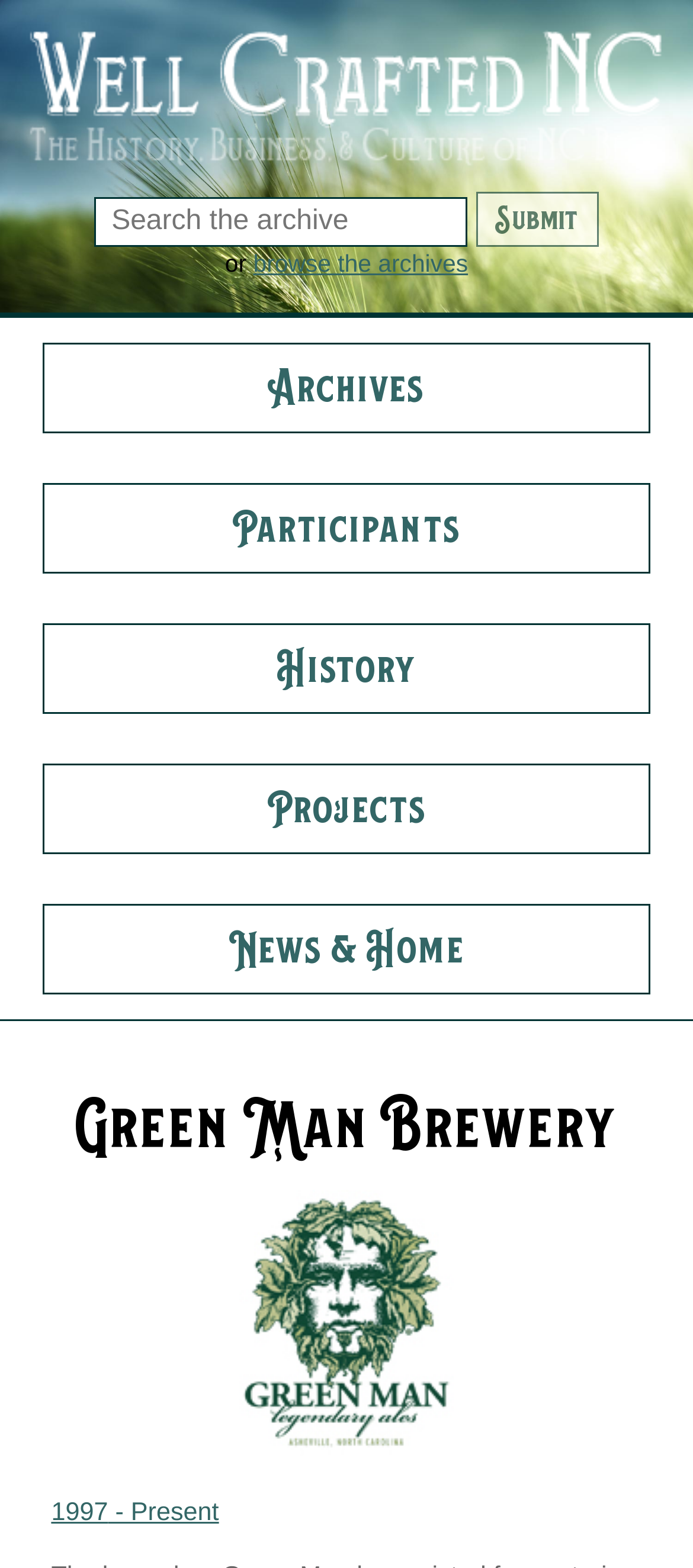Refer to the element description News & Home and identify the corresponding bounding box in the screenshot. Format the coordinates as (top-left x, top-left y, bottom-right x, bottom-right y) with values in the range of 0 to 1.

[0.062, 0.576, 0.938, 0.634]